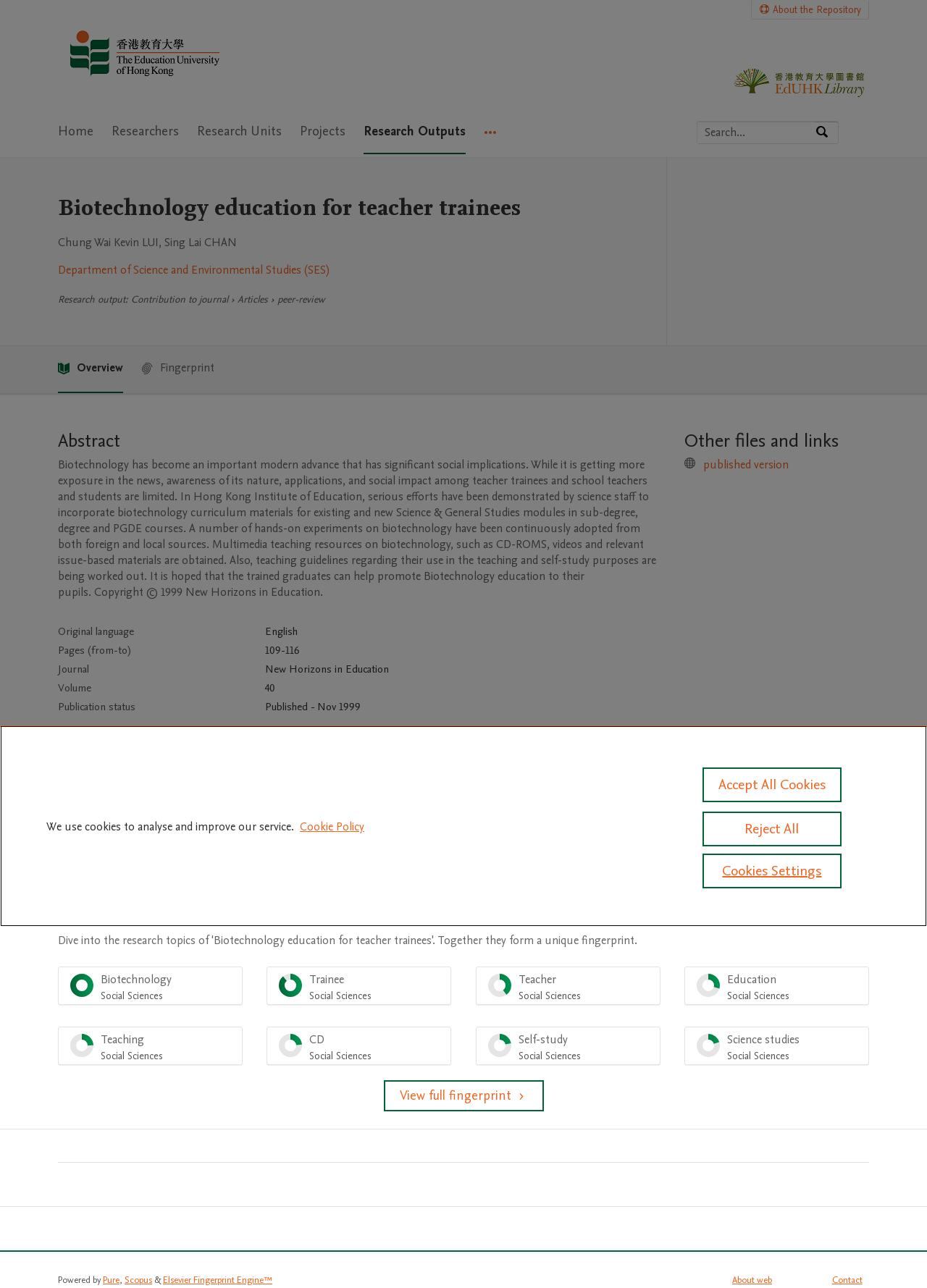Please find the bounding box coordinates of the element that you should click to achieve the following instruction: "Go to the EdUHK Research Repository Home". The coordinates should be presented as four float numbers between 0 and 1: [left, top, right, bottom].

[0.062, 0.015, 0.25, 0.07]